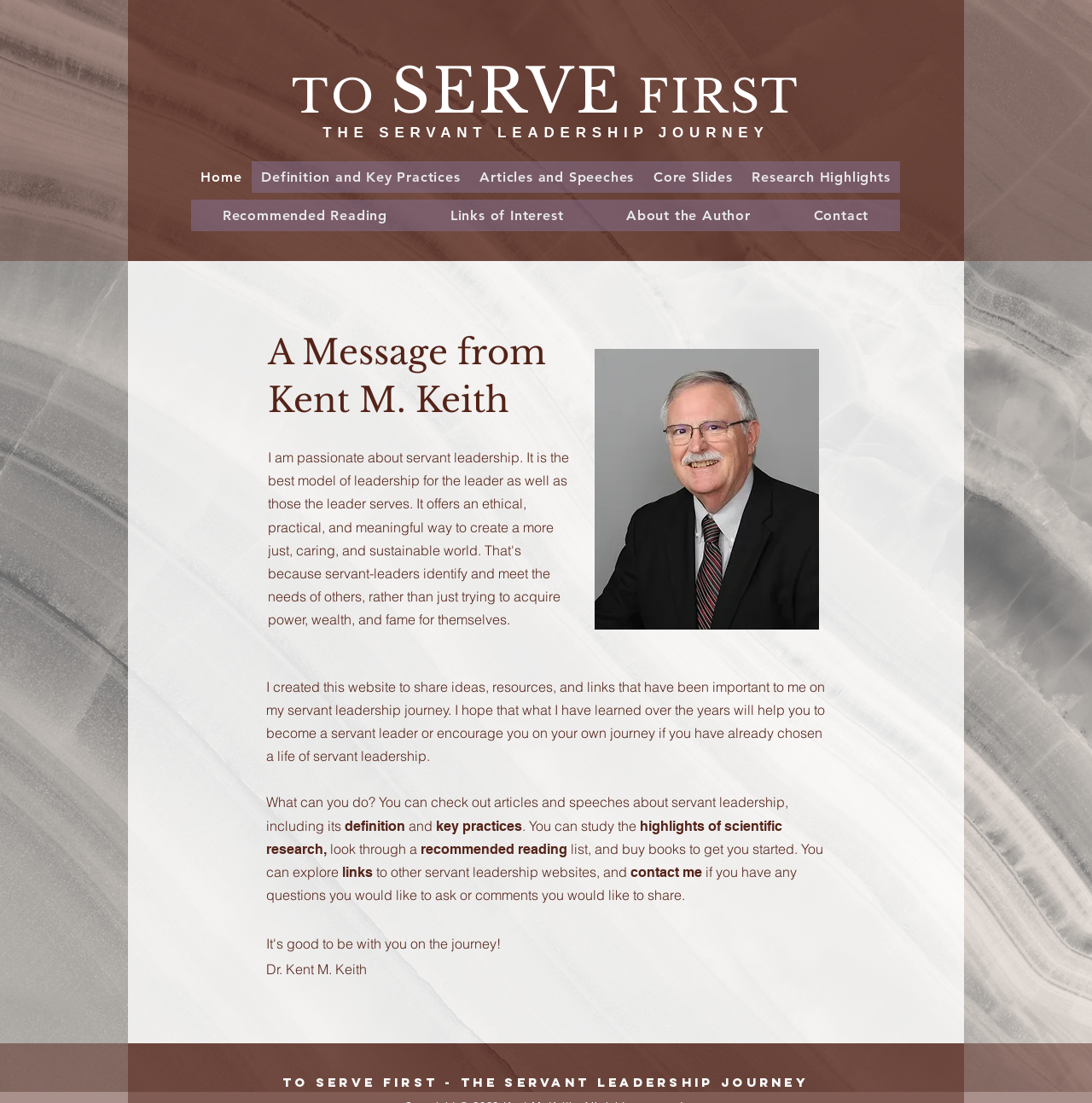Determine the coordinates of the bounding box for the clickable area needed to execute this instruction: "Click on the 'Home' link".

[0.175, 0.146, 0.23, 0.175]